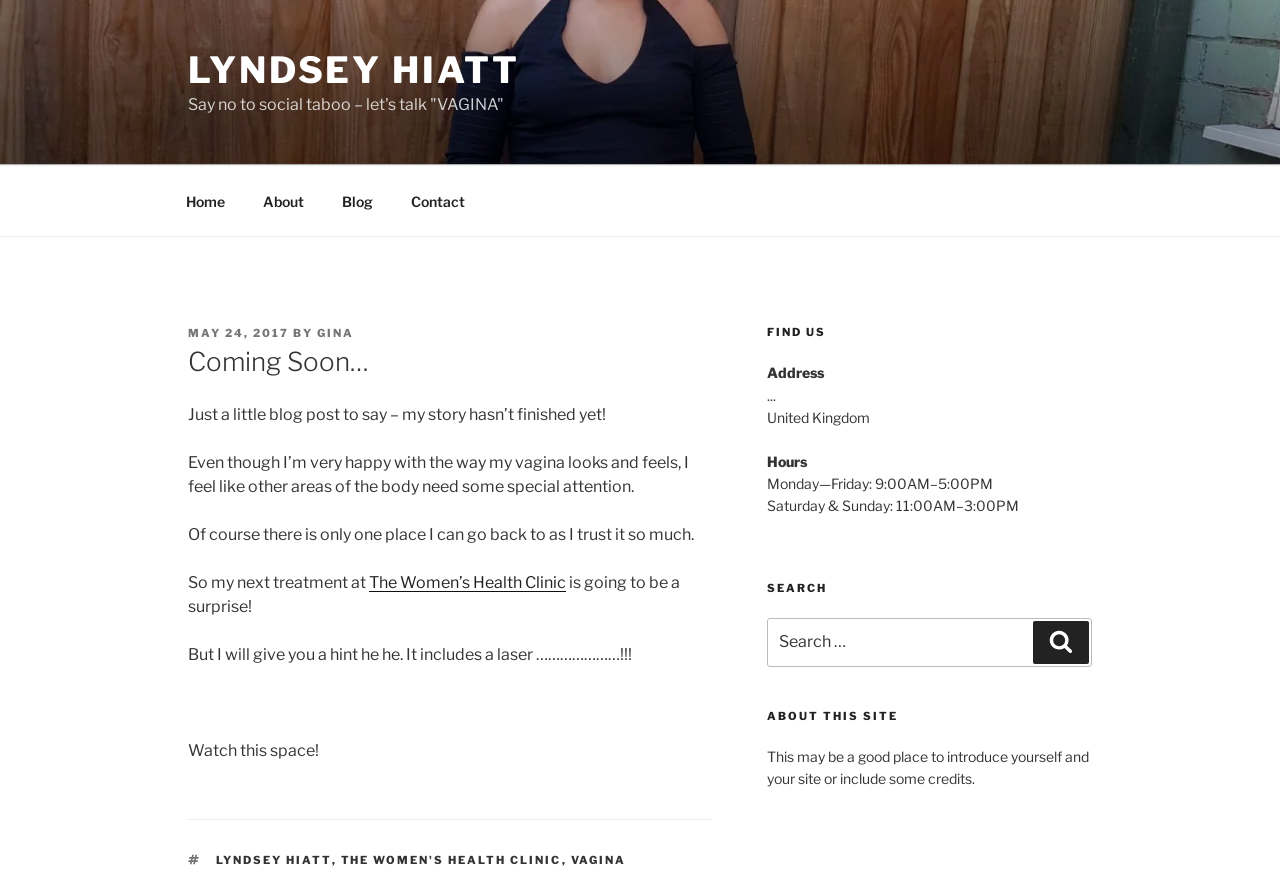Extract the bounding box of the UI element described as: "View All Posts →".

None